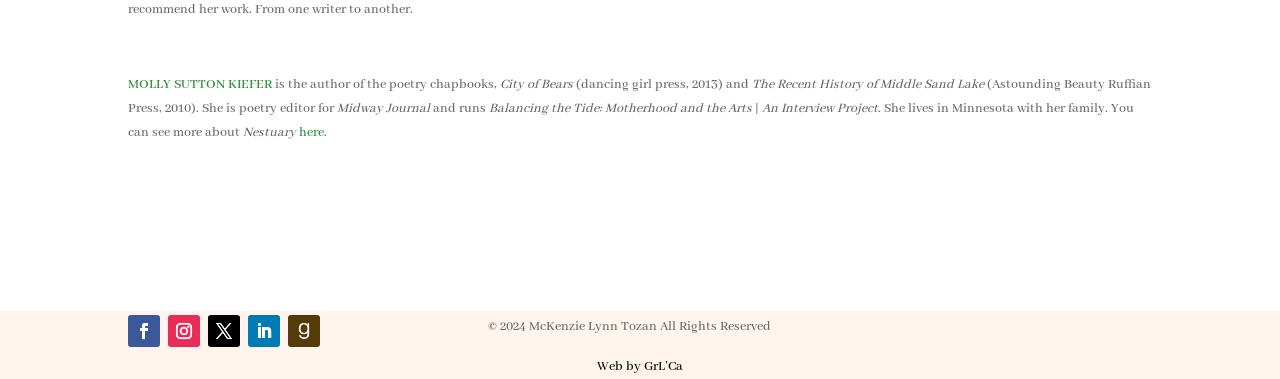Please identify the bounding box coordinates of the clickable element to fulfill the following instruction: "visit Molly Sutton Kiefer's homepage". The coordinates should be four float numbers between 0 and 1, i.e., [left, top, right, bottom].

[0.1, 0.201, 0.212, 0.246]